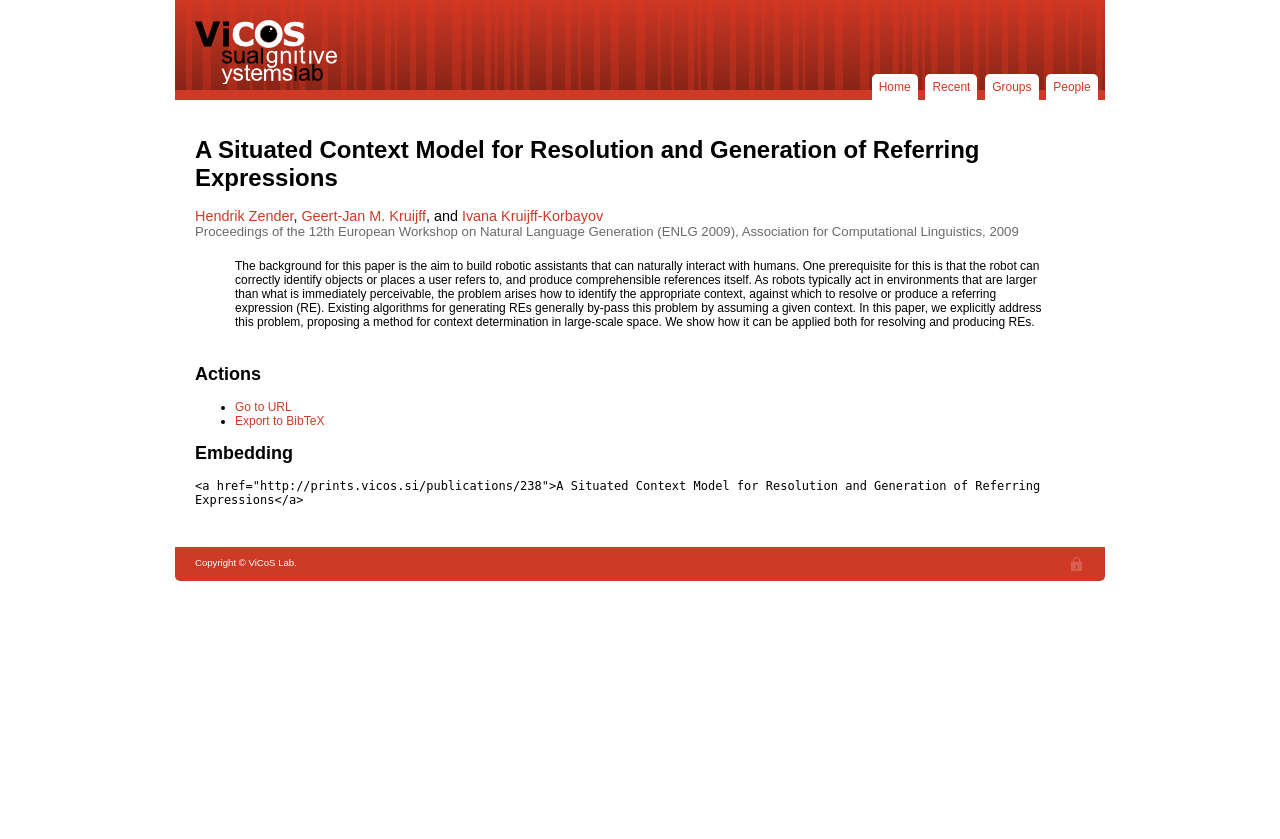Using the webpage screenshot, find the UI element described by ViCoS Lab. Provide the bounding box coordinates in the format (top-left x, top-left y, bottom-right x, bottom-right y), ensuring all values are floating point numbers between 0 and 1.

[0.152, 0.024, 0.27, 0.1]